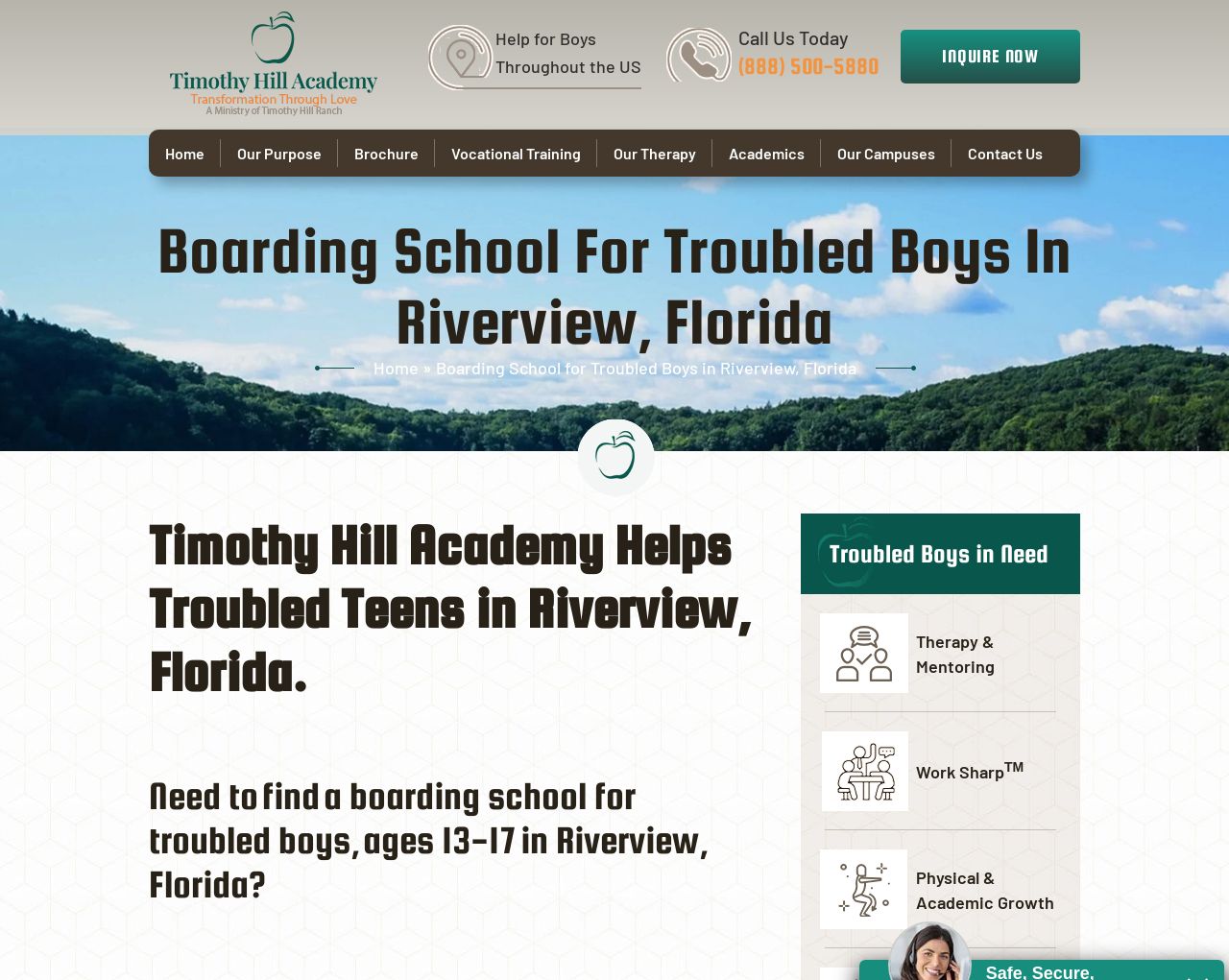Determine the main heading of the webpage and generate its text.

Boarding School For Troubled Boys In Riverview, Florida